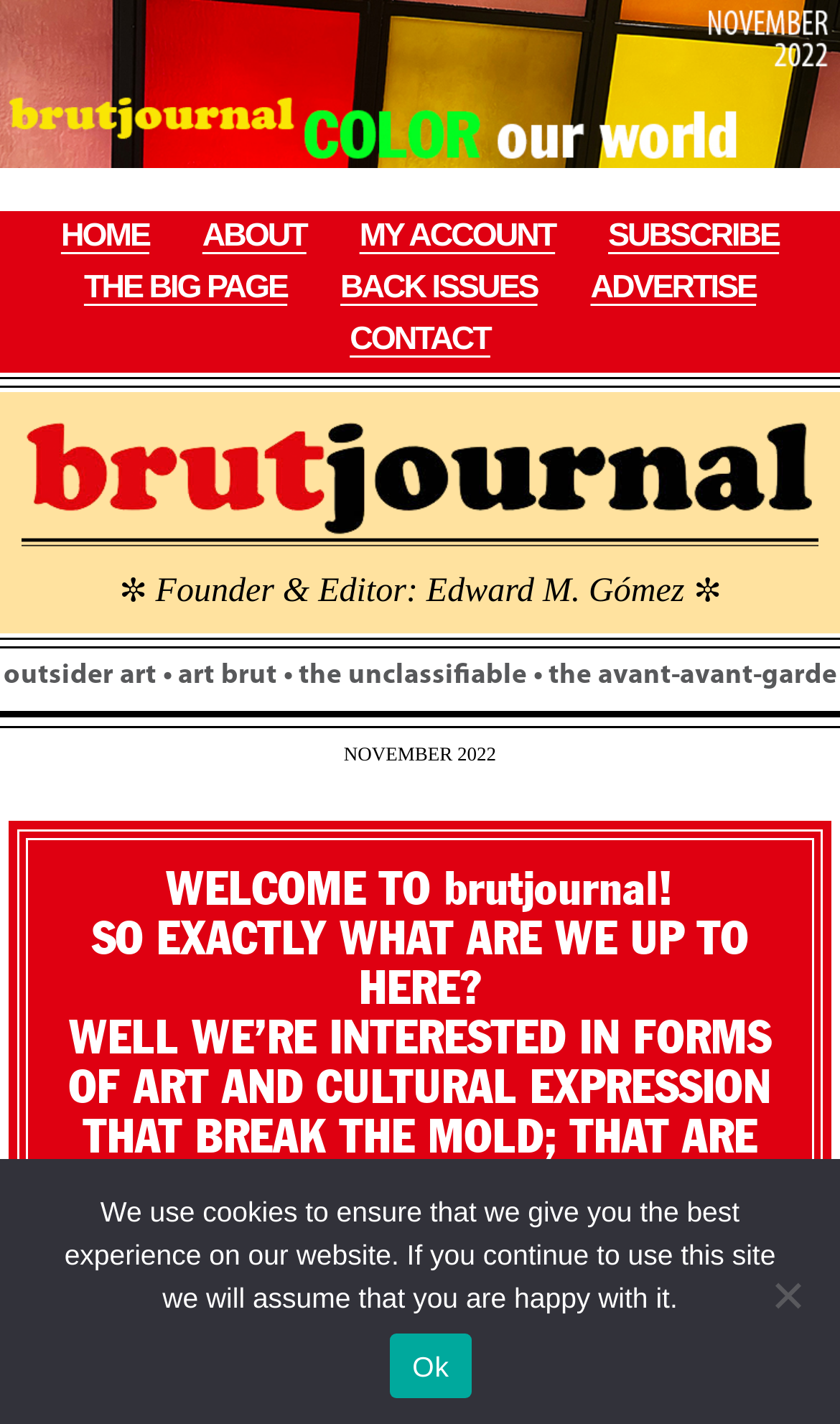What is the theme of the website?
Based on the image, give a one-word or short phrase answer.

Art